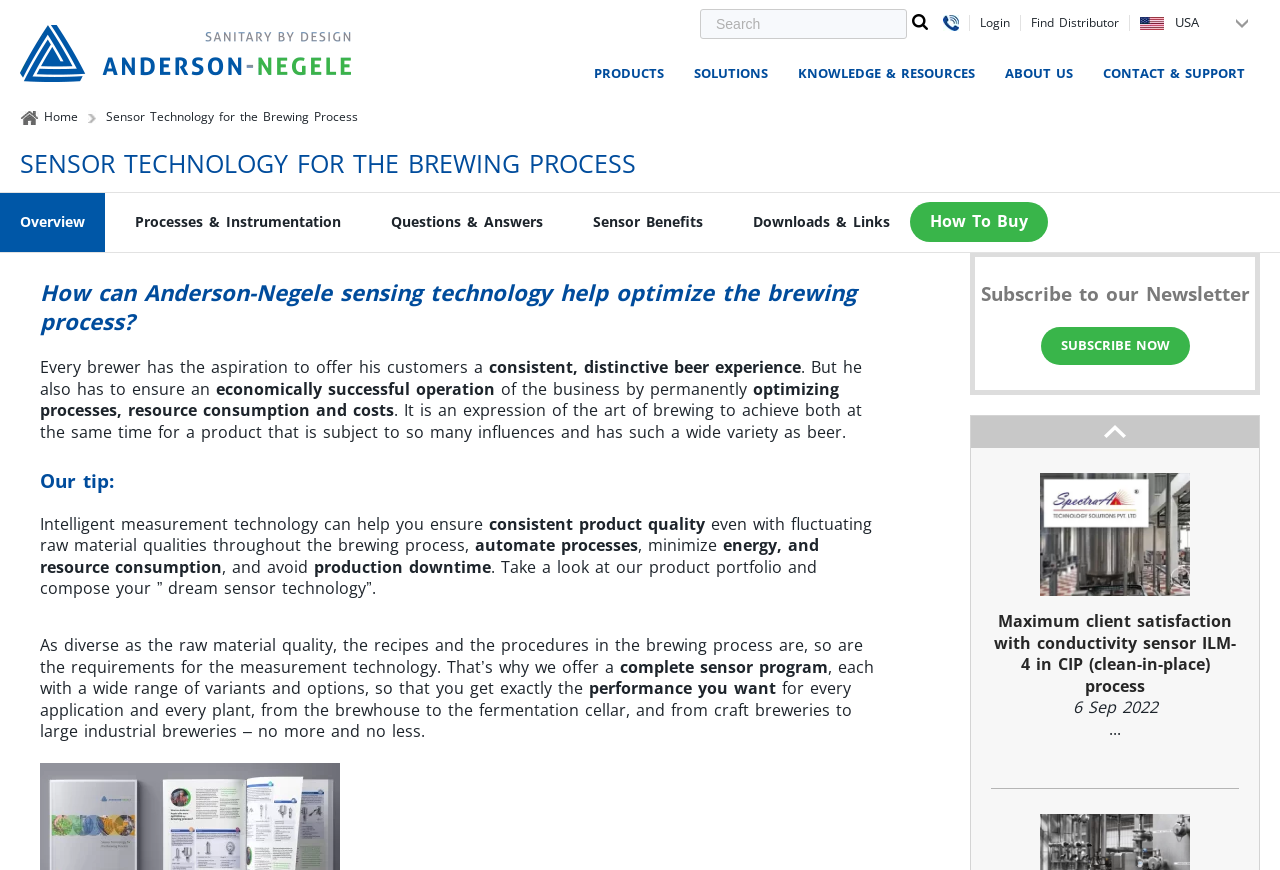Give a detailed account of the webpage, highlighting key information.

The webpage is about sensor technology for the brewing process, specifically highlighting Anderson-Negele's solutions. At the top, there is a search bar and a login button, accompanied by an image and a link to find a distributor. The page is divided into sections, with headings and links to different parts of the website.

The main content starts with a brief introduction to the importance of consistent and distinctive beer quality, followed by a description of how Anderson-Negele's sensing technology can help optimize the brewing process. This section is divided into paragraphs, with headings and subheadings that break up the text.

There are several links to different pages, including "Overview", "Processes & Instrumentation", "Questions & Answers", and more. These links are arranged horizontally, with the main content below them.

The page also features a section with a heading "Our tip:", which provides advice on how to ensure consistent product quality using intelligent measurement technology. This section is followed by a description of the benefits of Anderson-Negele's sensor technology, including automating processes, minimizing energy and resource consumption, and avoiding production downtime.

Further down the page, there is a section that highlights the diversity of the brewing process and the need for a complete sensor program. This section is accompanied by a link to download a brochure.

The page also features a newsletter subscription section, with a heading "Subscribe to our Newsletter" and a link to subscribe. Additionally, there is a section with a heading "Maximum client satisfaction with conductivity sensor ILM-4 in CIP (clean-in-place) process", which includes a link to a related article and a date "6 Sep 2022".

Throughout the page, there are several images, including a logo and icons, which are not explicitly described in the accessibility tree.